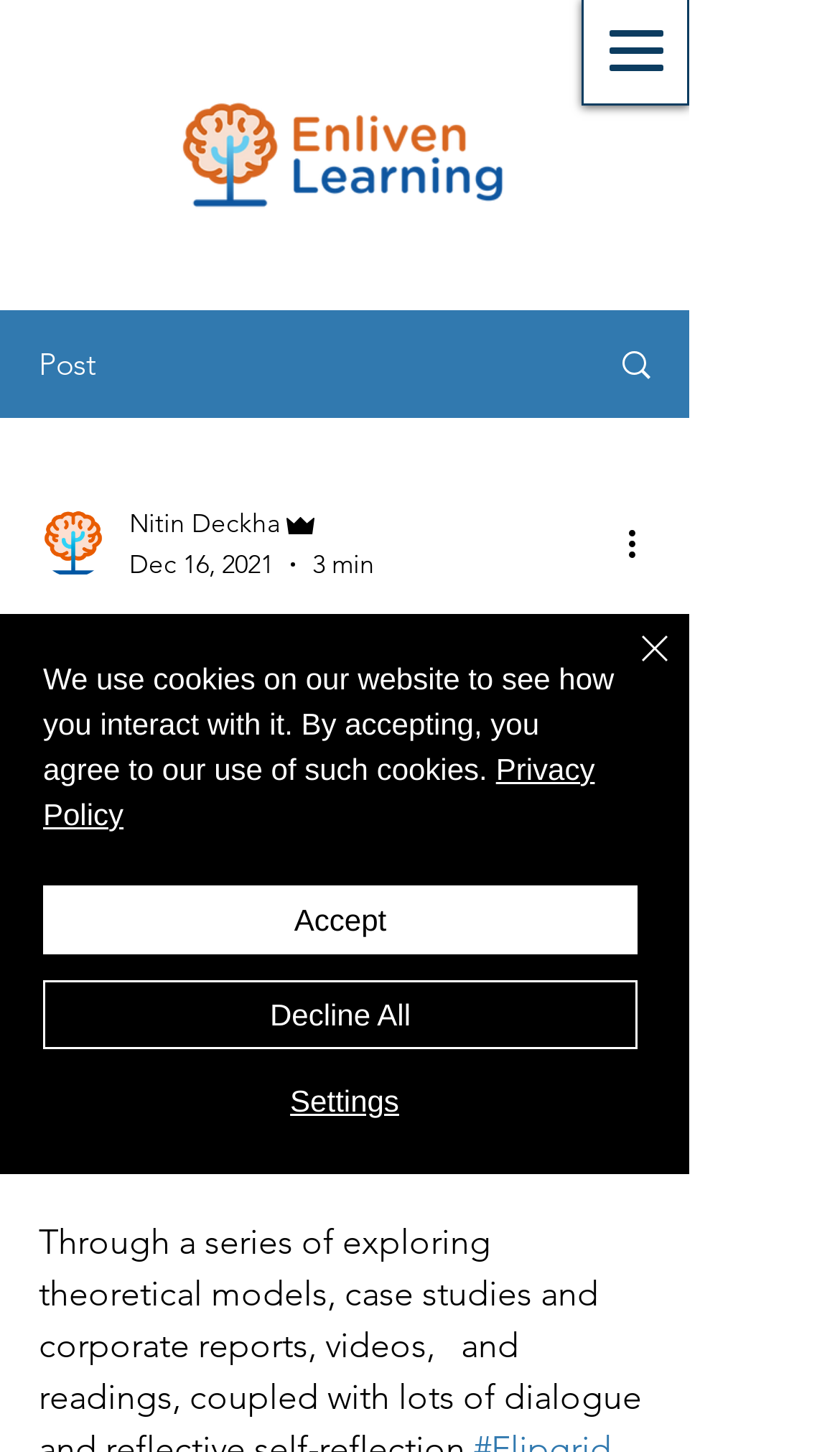Answer the following query concisely with a single word or phrase:
How long does it take to read the post?

3 min